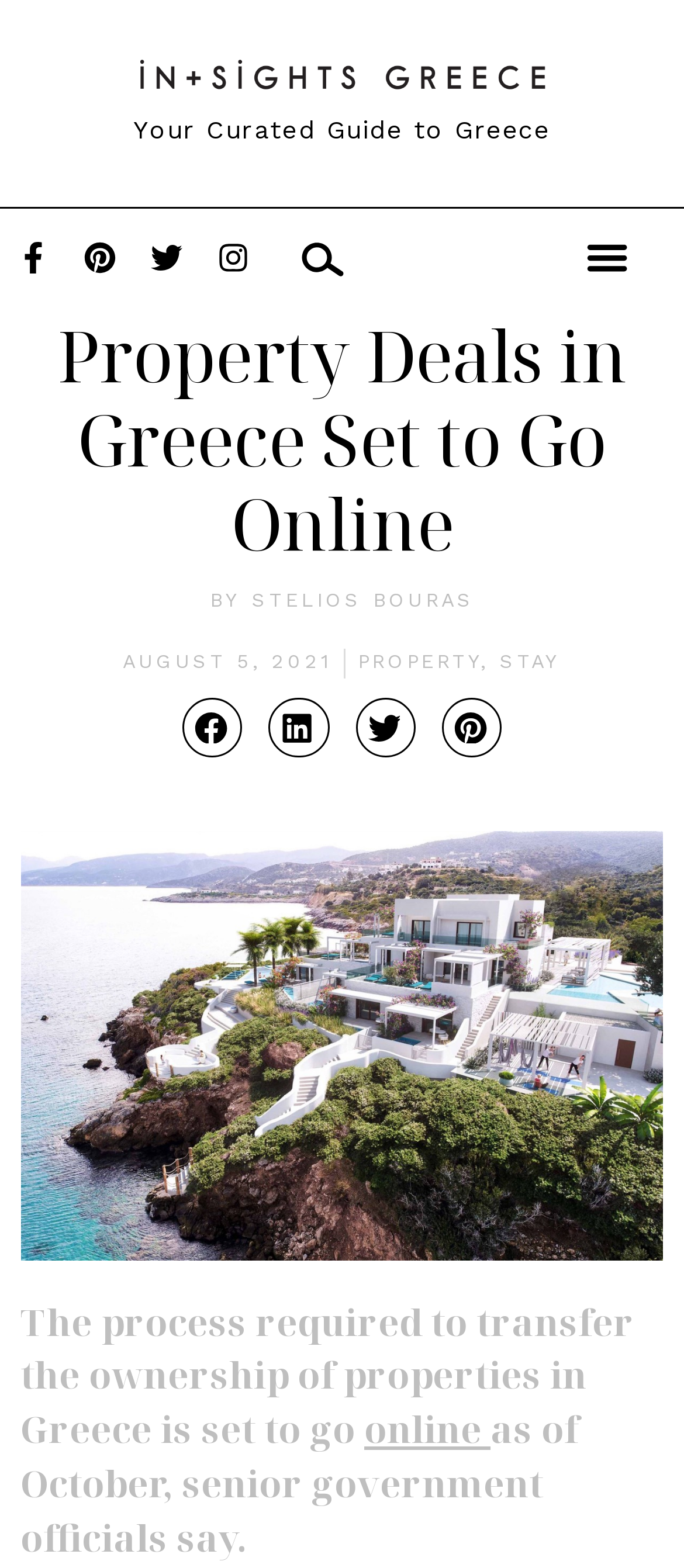Please locate the clickable area by providing the bounding box coordinates to follow this instruction: "visit Facebook".

None